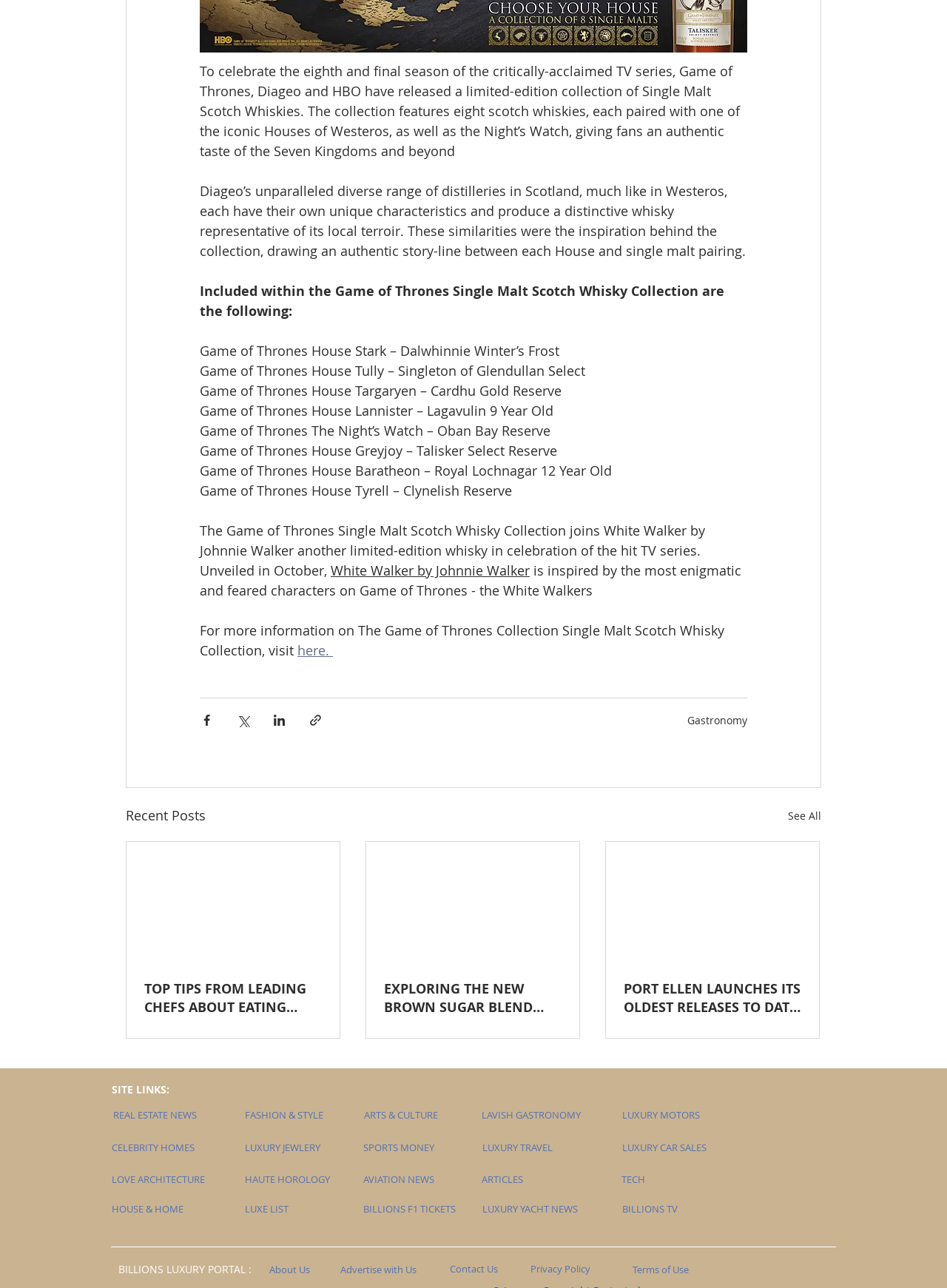Please find the bounding box coordinates of the element that needs to be clicked to perform the following instruction: "Read the article about TOP TIPS FROM LEADING CHEFS ABOUT EATING HEALTHY AT LAVISH RESTAURANT". The bounding box coordinates should be four float numbers between 0 and 1, represented as [left, top, right, bottom].

[0.152, 0.76, 0.34, 0.789]